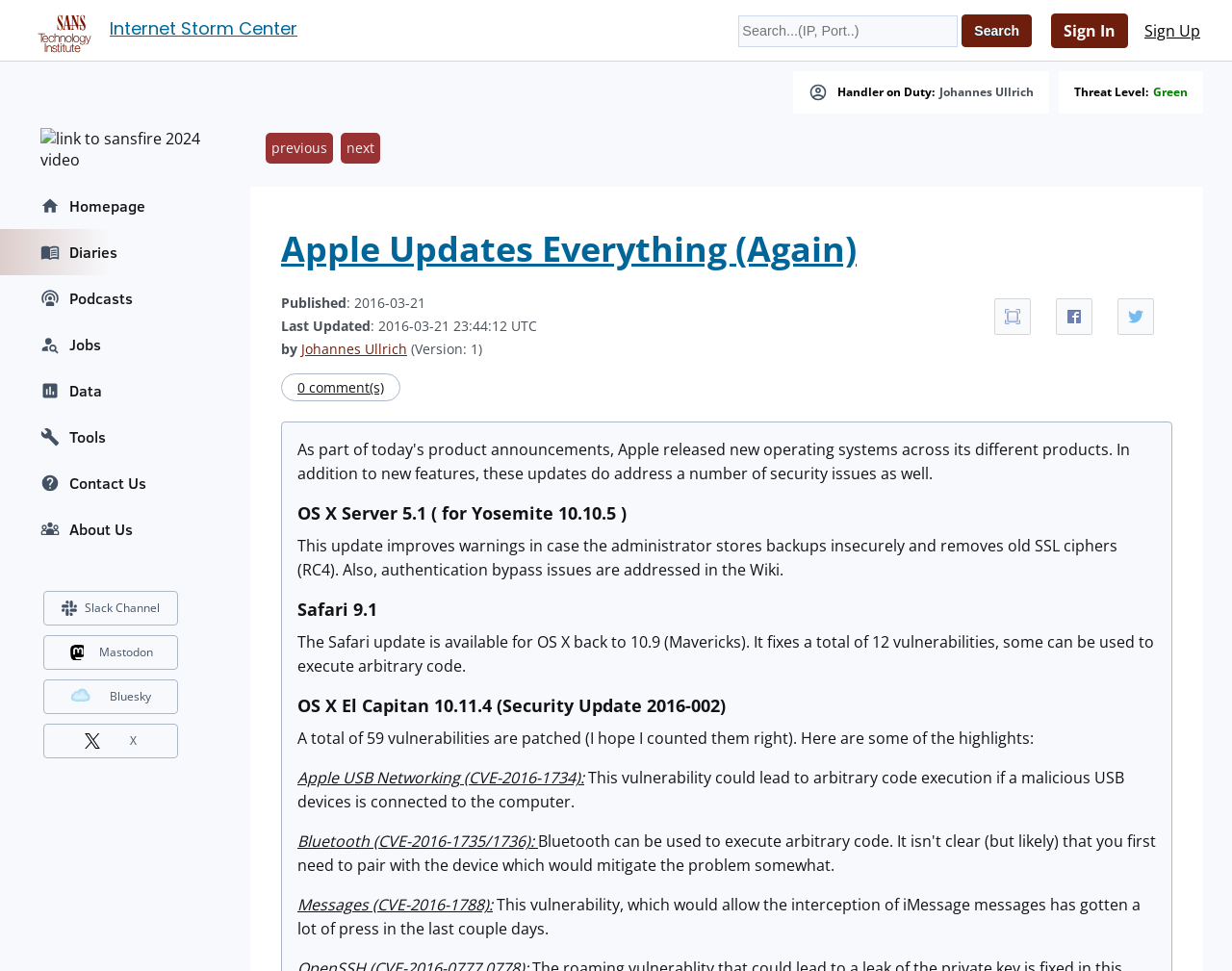Please provide a comprehensive response to the question based on the details in the image: How many vulnerabilities are patched in OS X El Capitan 10.11.4?

The text 'A total of 59 vulnerabilities are patched...' explicitly states the number of vulnerabilities patched in OS X El Capitan 10.11.4, which is 59.